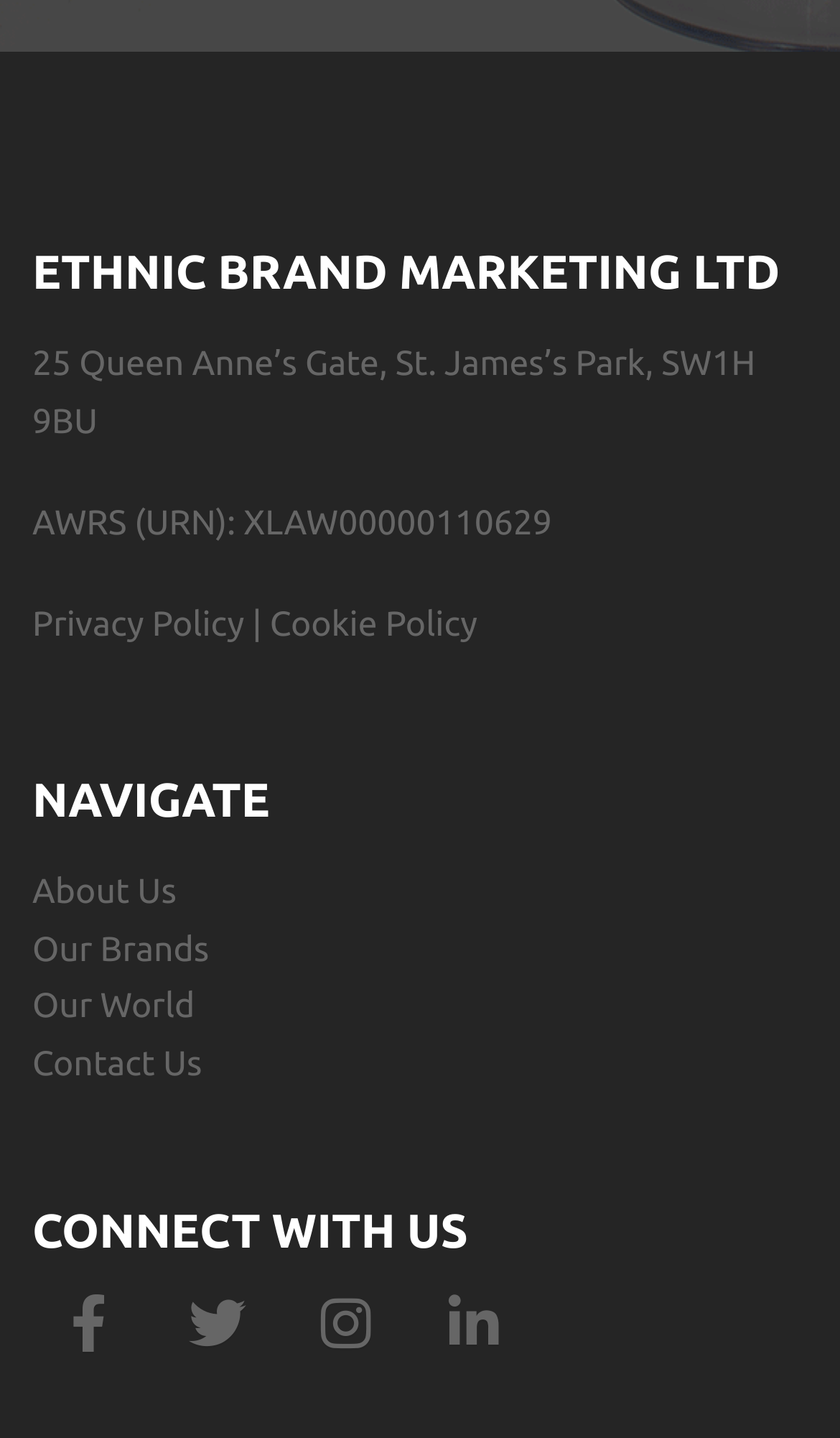Locate the bounding box coordinates of the element that should be clicked to fulfill the instruction: "Read privacy policy".

[0.038, 0.421, 0.291, 0.448]